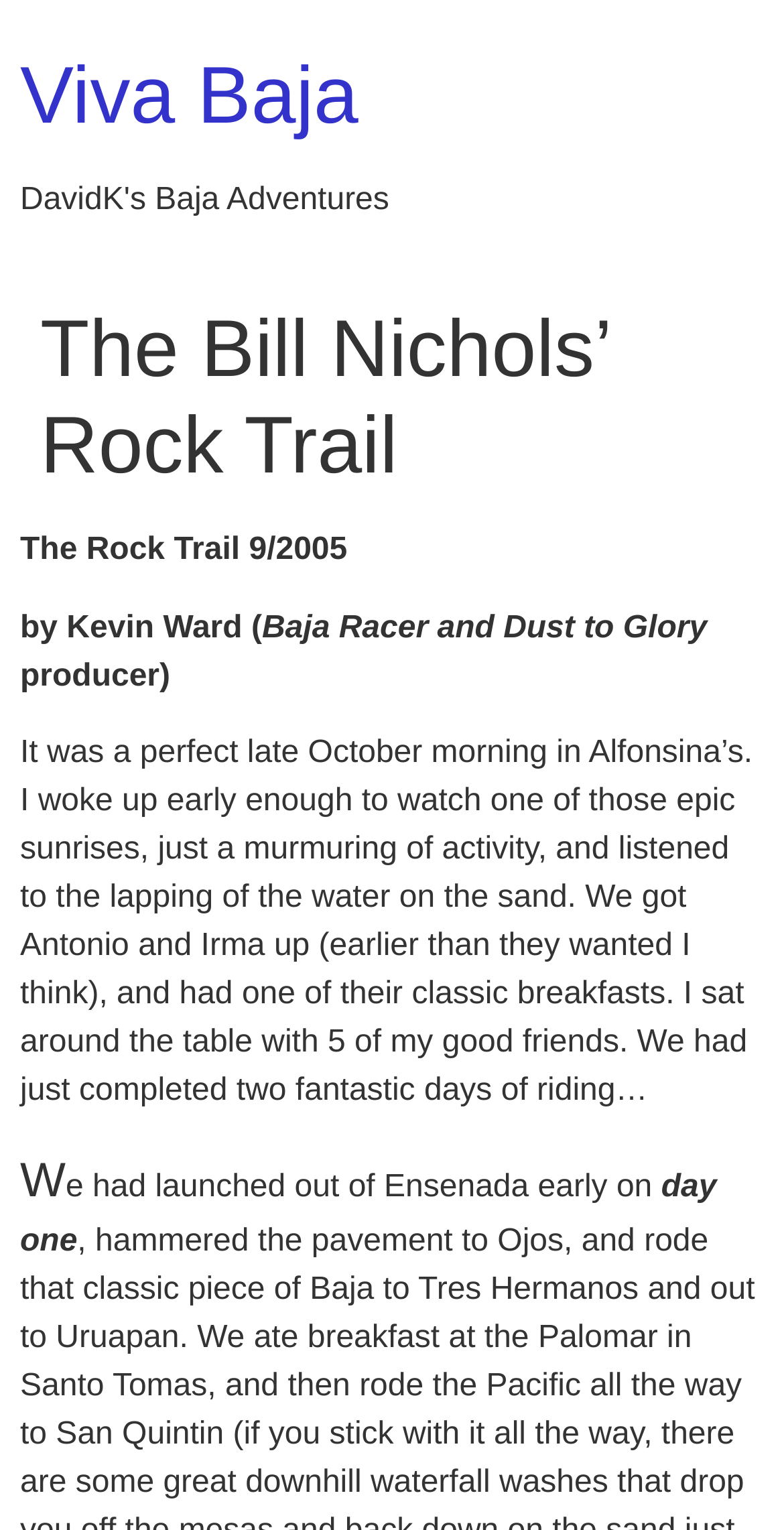Locate the UI element described by Viva Baja in the provided webpage screenshot. Return the bounding box coordinates in the format (top-left x, top-left y, bottom-right x, bottom-right y), ensuring all values are between 0 and 1.

[0.026, 0.034, 0.457, 0.092]